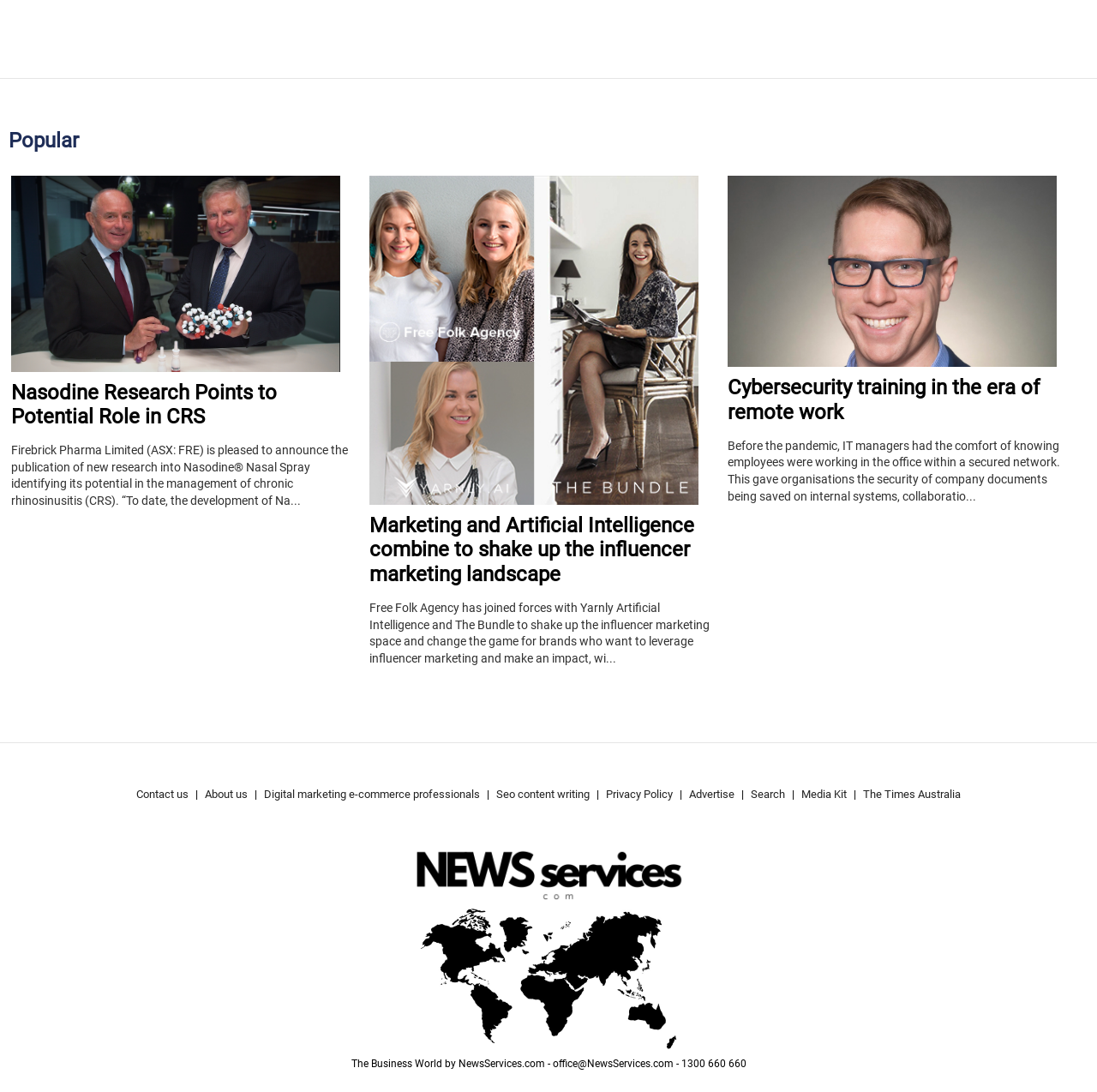Give a succinct answer to this question in a single word or phrase: 
What is the name of the company that published the research on Nasodine?

Firebrick Pharma Limited